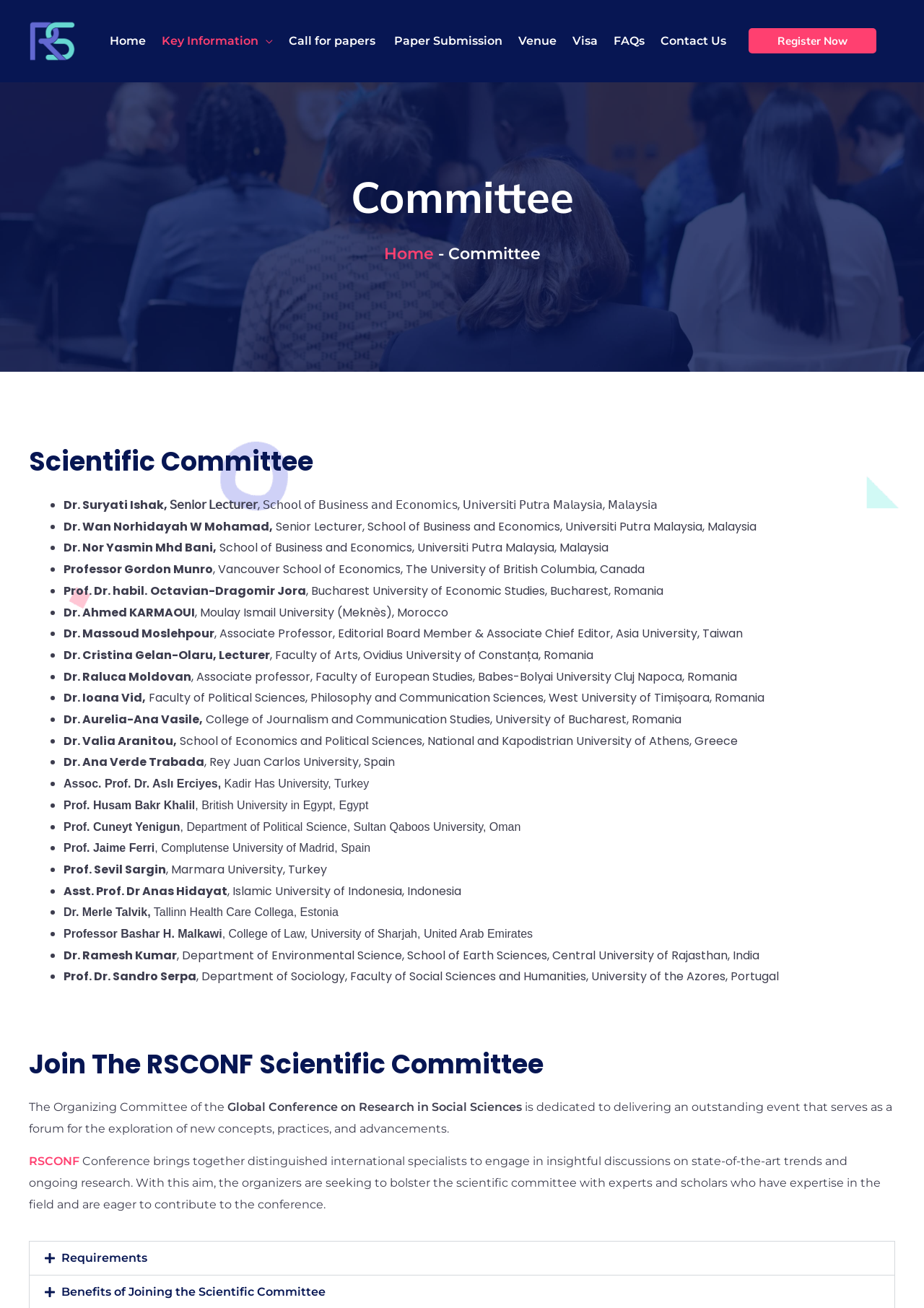How many links are in the navigation menu?
Offer a detailed and full explanation in response to the question.

I counted the number of links in the navigation menu, which are 'Home', 'Key Information Menu Toggle', 'Call for papers', 'Paper Submission', 'Venue', 'Visa', 'FAQs', 'Contact Us', and 'Register Now'.